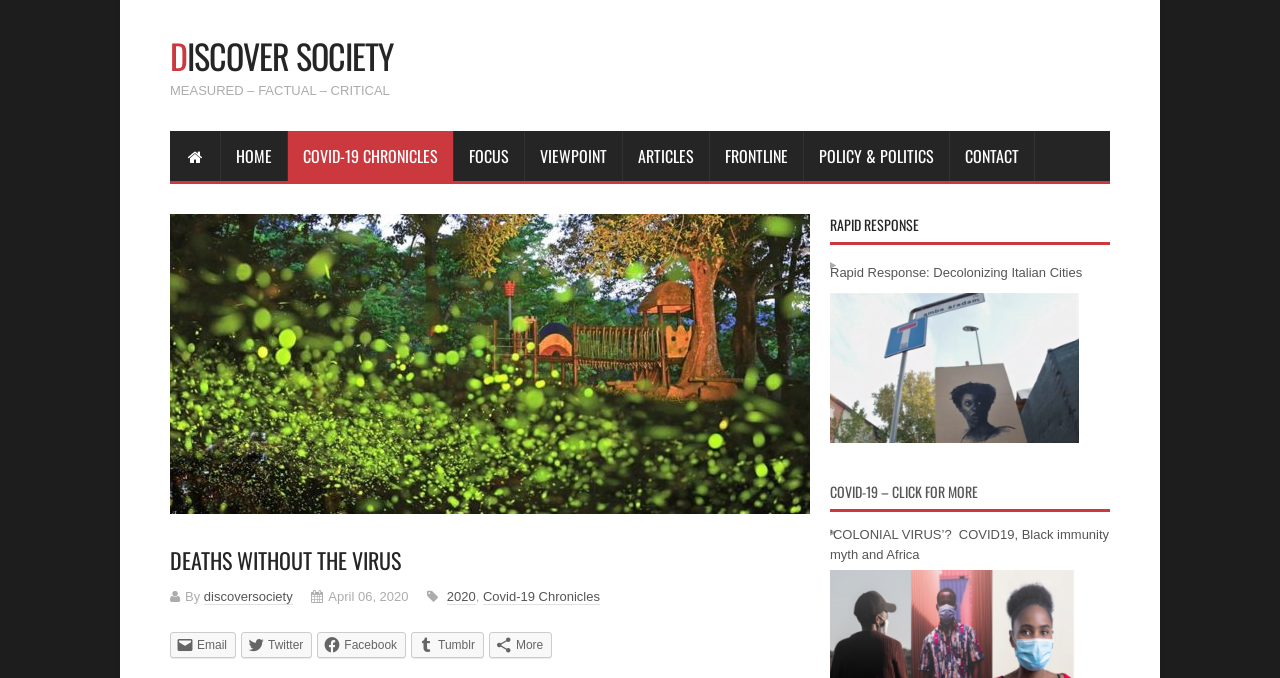Please locate the bounding box coordinates of the element that should be clicked to complete the given instruction: "view covid-19 chronicles".

[0.377, 0.868, 0.469, 0.892]